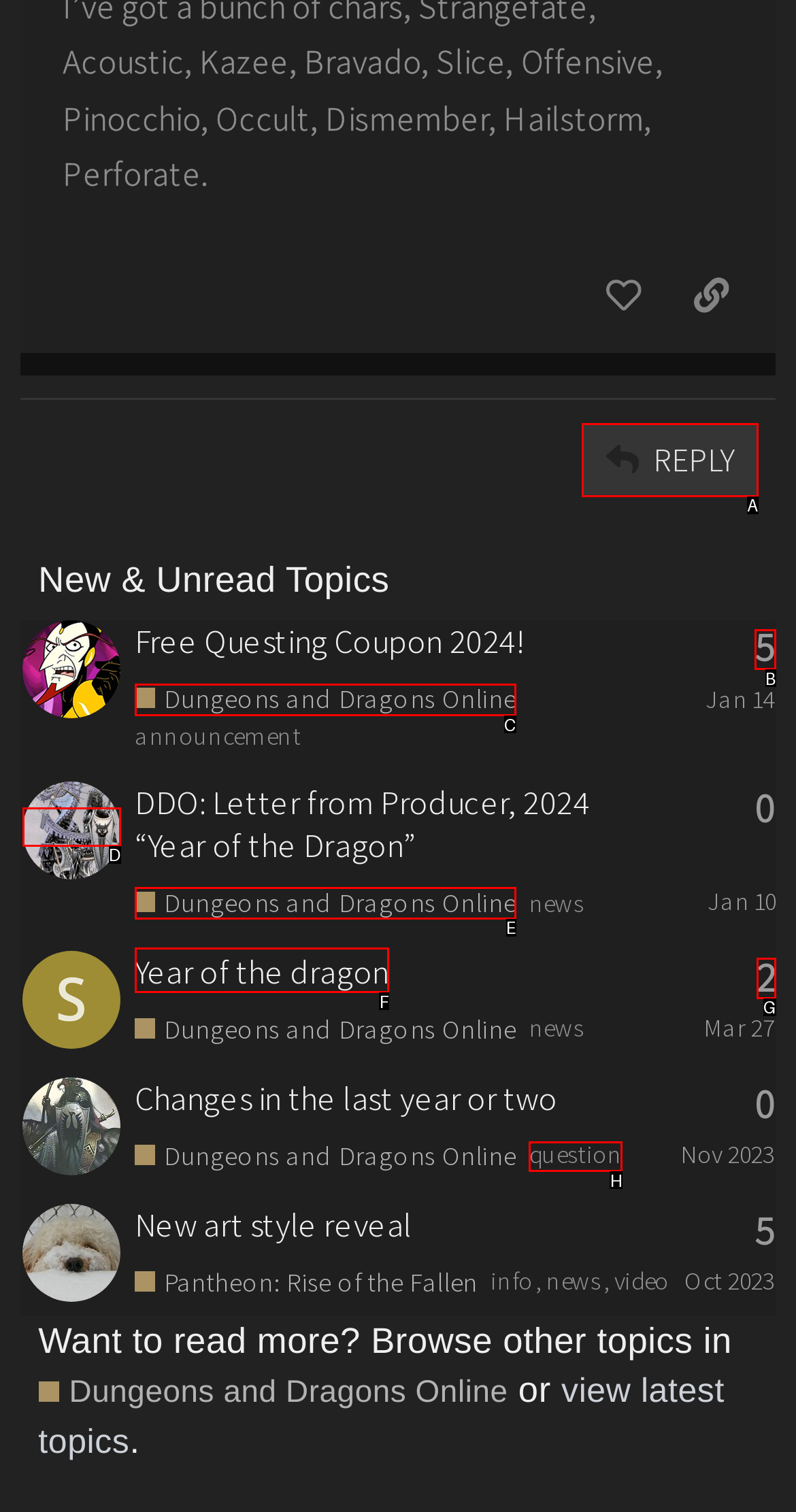Determine which HTML element corresponds to the description: Dungeons and Dragons Online. Provide the letter of the correct option.

C